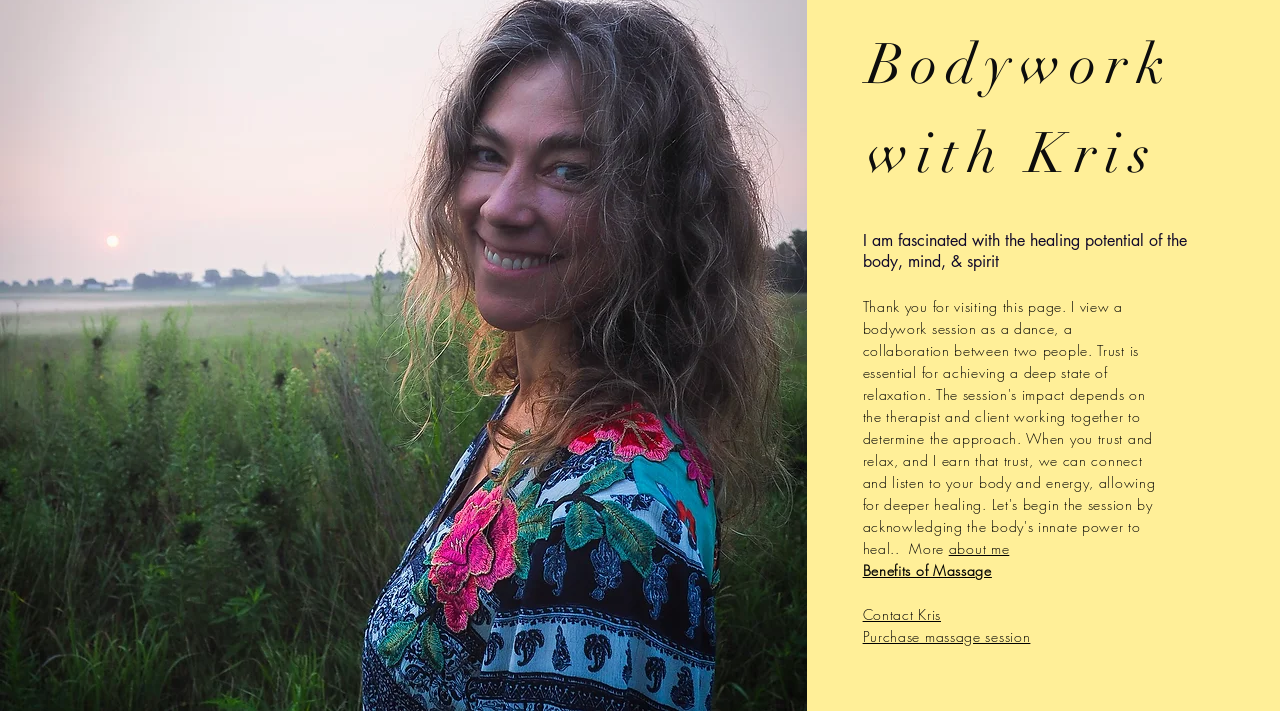Provide the bounding box coordinates of the HTML element this sentence describes: "Contact Kris". The bounding box coordinates consist of four float numbers between 0 and 1, i.e., [left, top, right, bottom].

[0.674, 0.837, 0.735, 0.859]